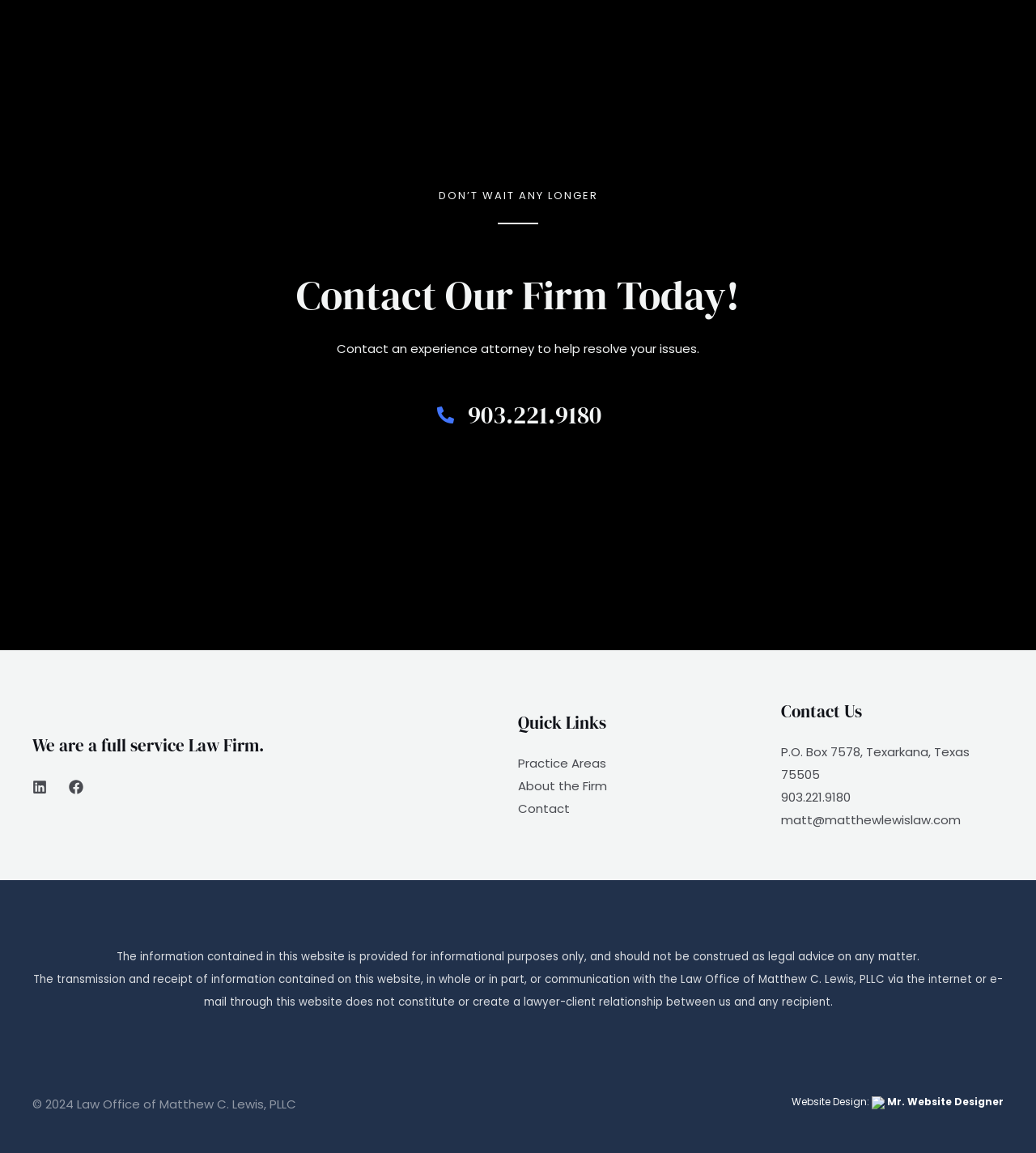Use a single word or phrase to answer the question:
What is the address of the law firm?

P.O. Box 7578, Texarkana, Texas 75505